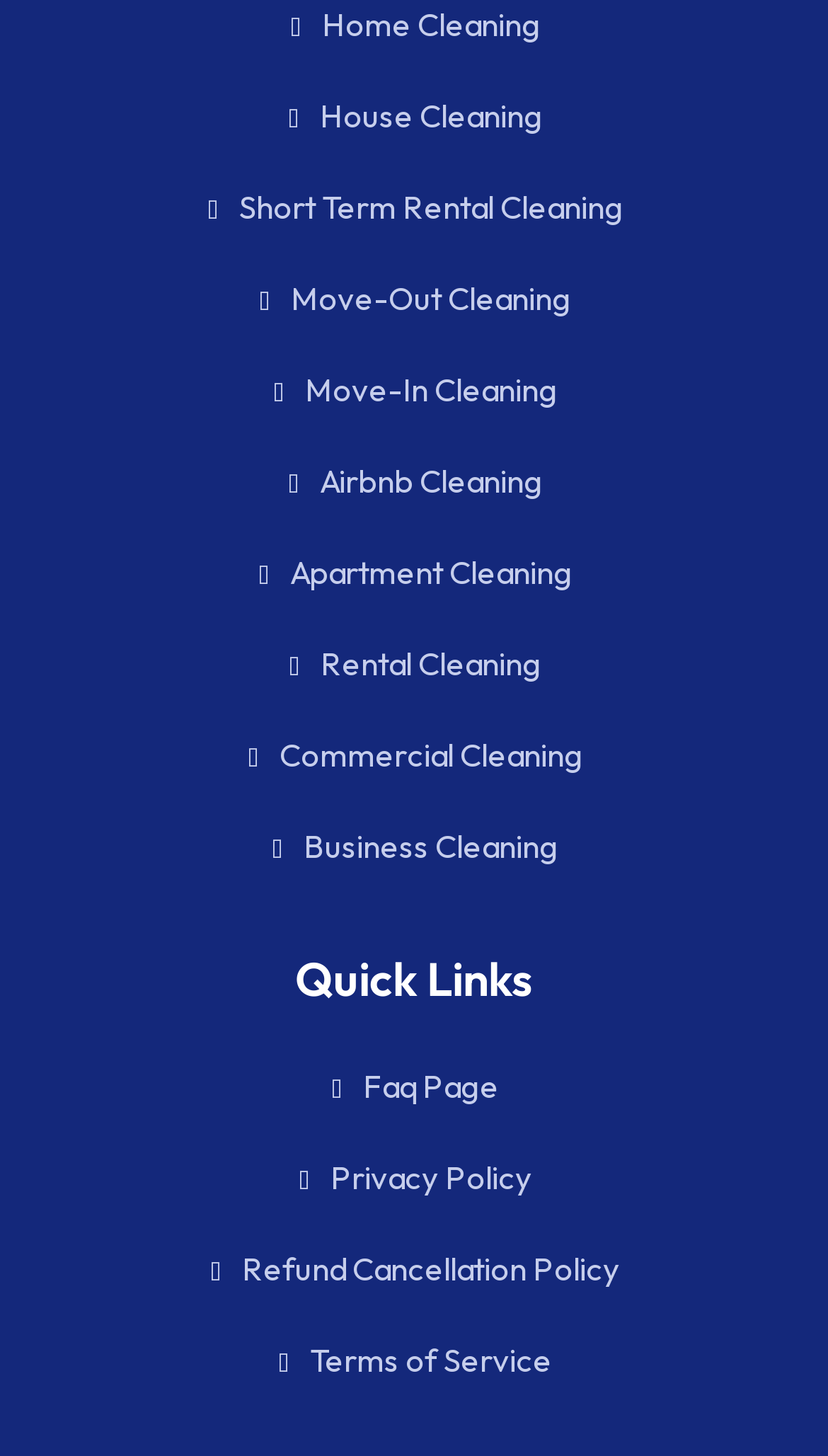Could you determine the bounding box coordinates of the clickable element to complete the instruction: "Go to FAQ Page"? Provide the coordinates as four float numbers between 0 and 1, i.e., [left, top, right, bottom].

[0.4, 0.732, 0.603, 0.759]